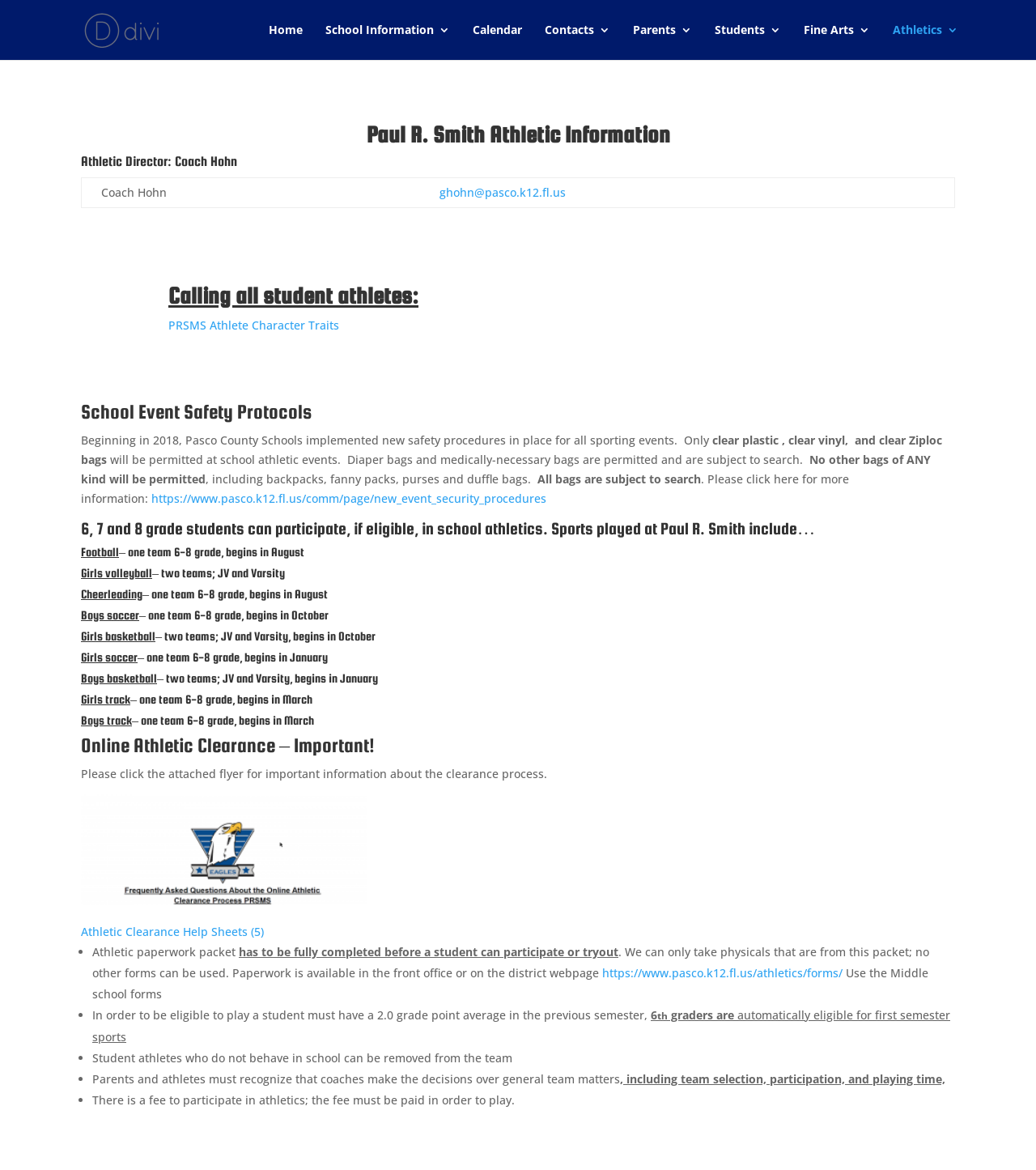Generate an in-depth caption that captures all aspects of the webpage.

The webpage is about the Athletics department of Paul R. Smith Middle School. At the top, there is a navigation menu with links to different sections of the school's website, including "Home", "School Information", "Calendar", "Contacts", "Parents", "Students", "Fine Arts", and "Athletics".

Below the navigation menu, there is a heading that reads "Paul R. Smith Athletic Information" followed by a subheading that introduces the Athletic Director, Coach Hohn. A table displays the Athletic Director's contact information, including their name and email address.

The main content of the webpage is divided into several sections. The first section is an article that encourages student athletes to develop good character traits. There is a link to a page about "PRSMS Athlete Character Traits".

The next section discusses school event safety protocols. It explains that only clear plastic, vinyl, or Ziploc bags are permitted at school athletic events, and that all bags are subject to search. There is a link to a webpage with more information about the new event security procedures.

The following sections provide information about athletics at Paul R. Smith Middle School. It explains that 6th, 7th, and 8th-grade students can participate in school athletics if they are eligible. The sports offered at the school include football, girls' volleyball, cheerleading, boys' soccer, girls' basketball, girls' soccer, boys' basketball, girls' track, and boys' track. Each sport has a brief description, including the grade levels and start dates.

There is also a section about online athletic clearance, which provides important information about the clearance process. There are links to attached flyers and help sheets, as well as a list of requirements for athletic paperwork packets.

Finally, there is a list of rules and regulations for student athletes, including the requirement for a 2.0 grade point average, behavior expectations, and the role of coaches in team decisions.